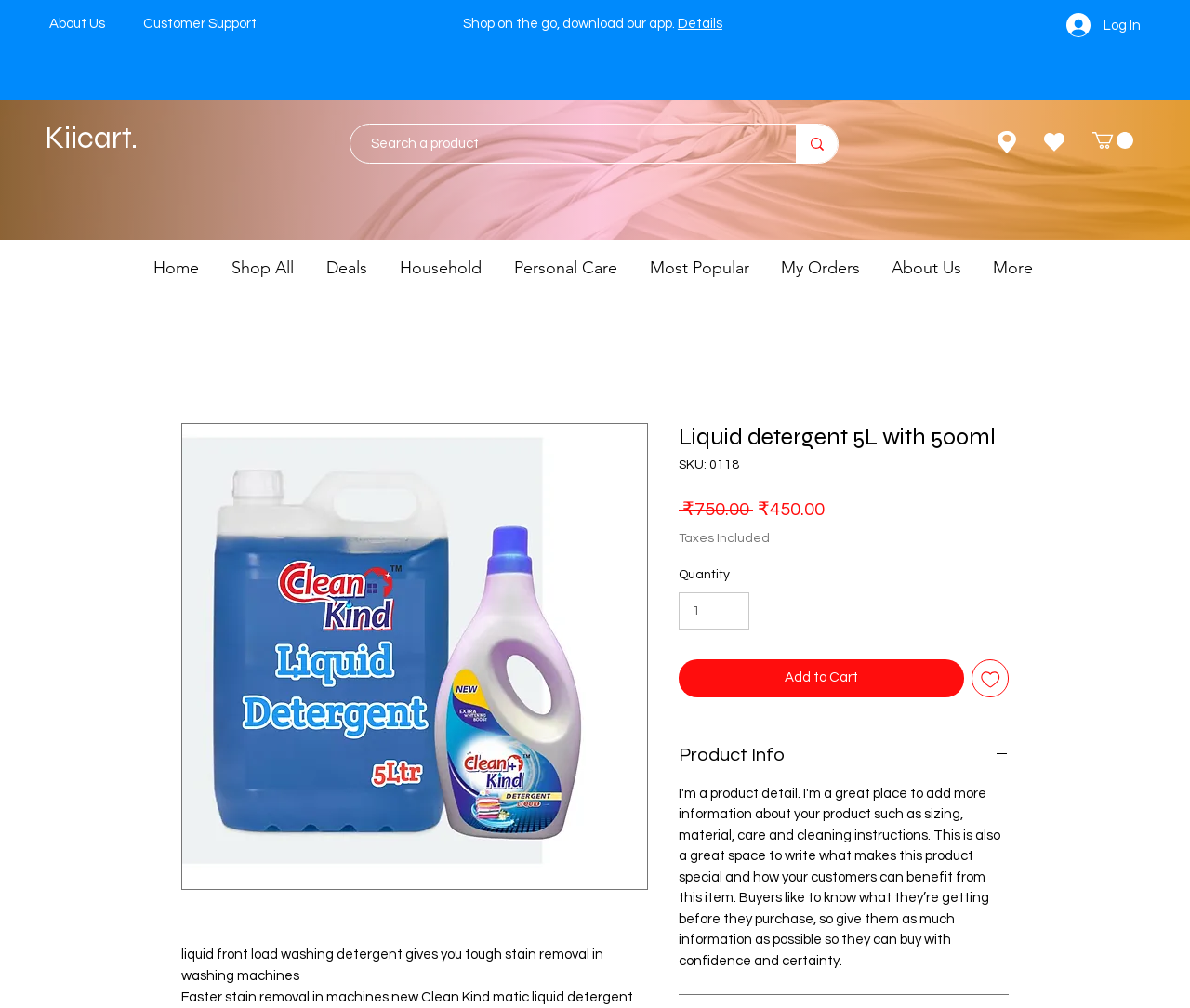Please provide a detailed answer to the question below based on the screenshot: 
What is the purpose of the 'Product Info' button?

I inferred the answer by analyzing the button element with the text 'Product Info' which is located below the product information and is likely to display more information about the product when clicked.